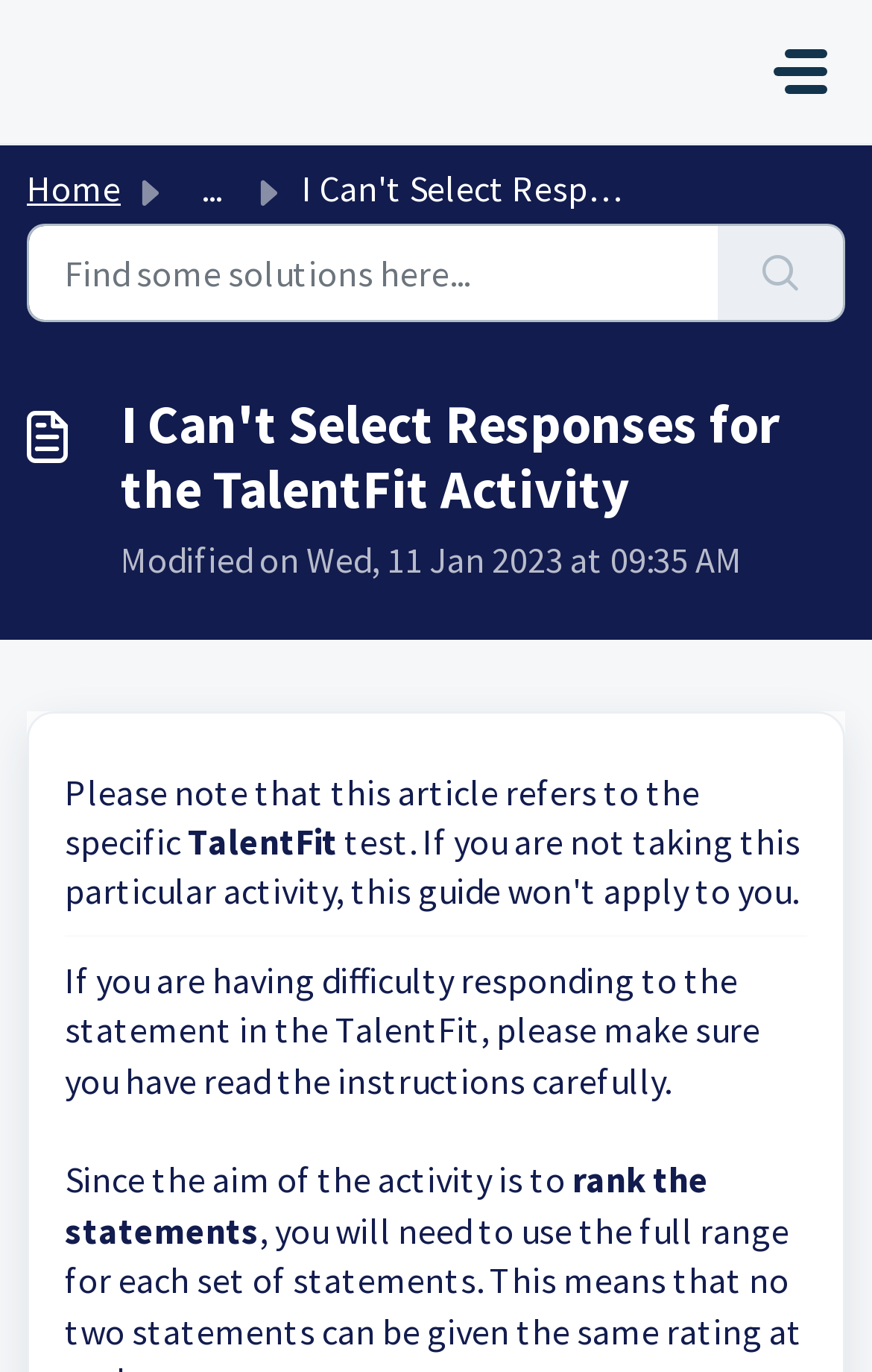Based on the element description: "...", identify the UI element and provide its bounding box coordinates. Use four float numbers between 0 and 1, [left, top, right, bottom].

[0.21, 0.121, 0.274, 0.153]